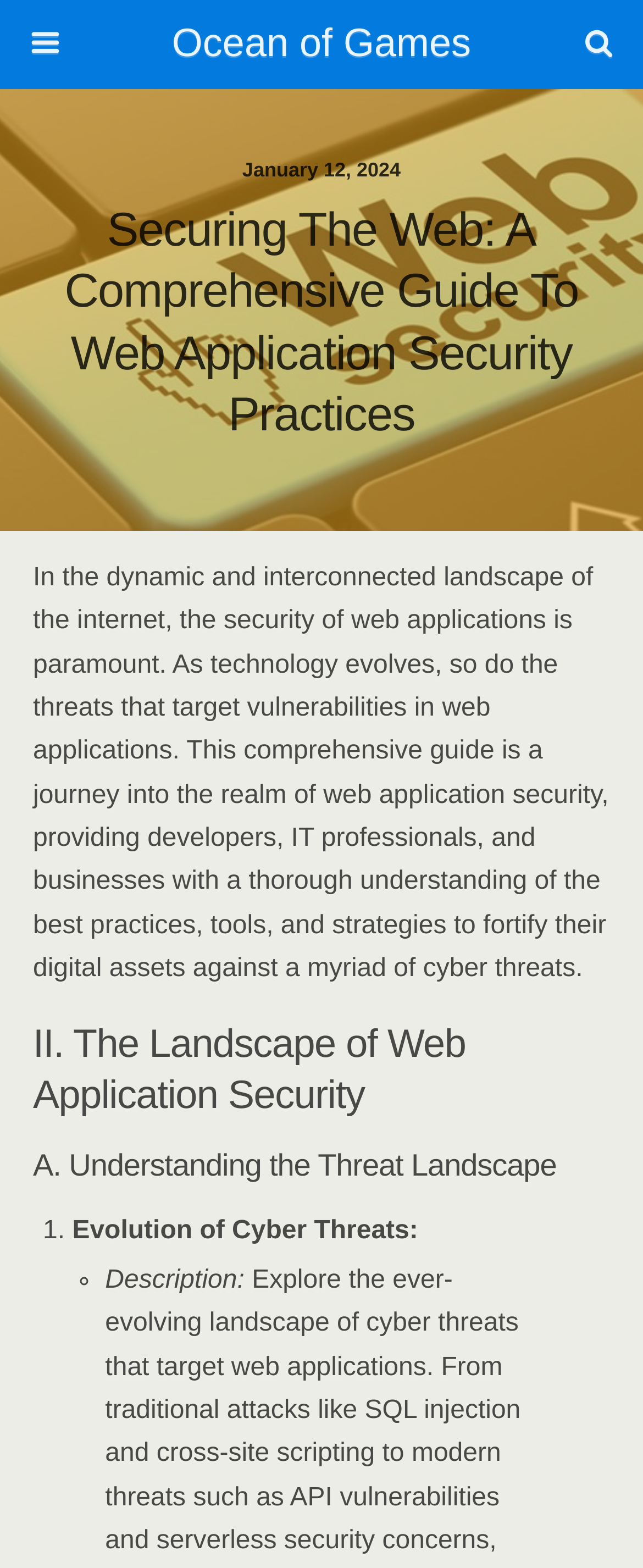Provide a thorough summary of the webpage.

The webpage is focused on web application security, with a comprehensive guide to security practices. At the top left of the page, there is a link to "Ocean of Games". Next to it, on the top right, is a search bar with a text box and a "Search" button. Below the search bar, there is a date displayed, "January 12, 2024". 

The main content of the page starts with a heading, "Securing The Web: A Comprehensive Guide To Web Application Security Practices", which spans the entire width of the page. Below this heading, there is a paragraph of text that provides an overview of the importance of web application security in the modern internet landscape.

Further down the page, there are several headings that break up the content into sections. The first section is titled "II. The Landscape of Web Application Security", followed by a subheading "A. Understanding the Threat Landscape". Under this subheading, there is a numbered list, with the first item being "Evolution of Cyber Threats:". This list item is further divided into sub-points, marked with a bullet point "◦", with the first sub-point being "Description:".